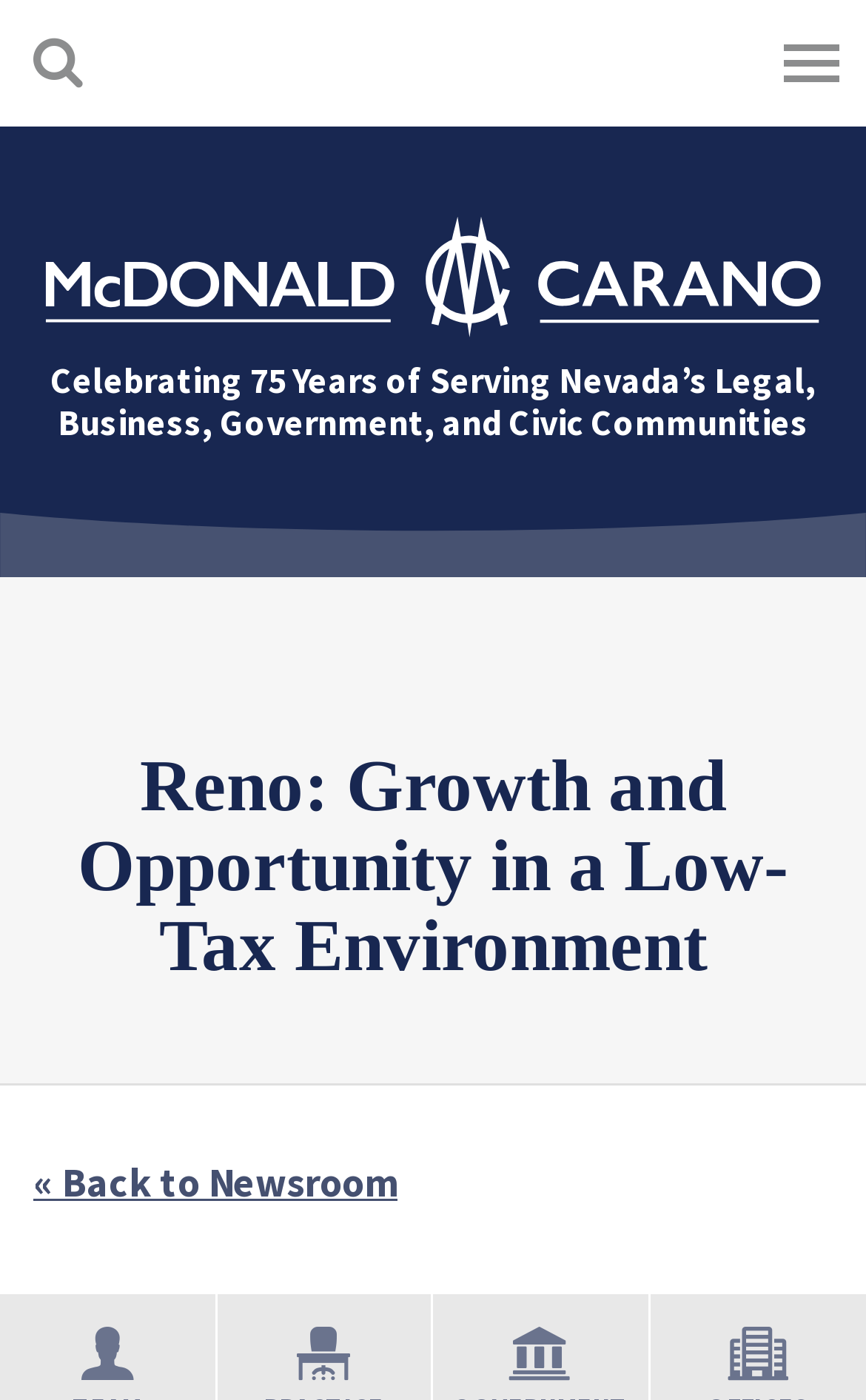What is the anniversary being celebrated?
Answer the question with detailed information derived from the image.

The StaticText element with the text 'Celebrating 75 Years of Serving Nevada’s Legal, Business, Government, and Civic Communities' indicates that the anniversary being celebrated is 75 years.